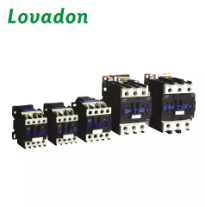Give a one-word or short phrase answer to the question: 
What is the maximum rated voltage of the contactors?

Up to 660V